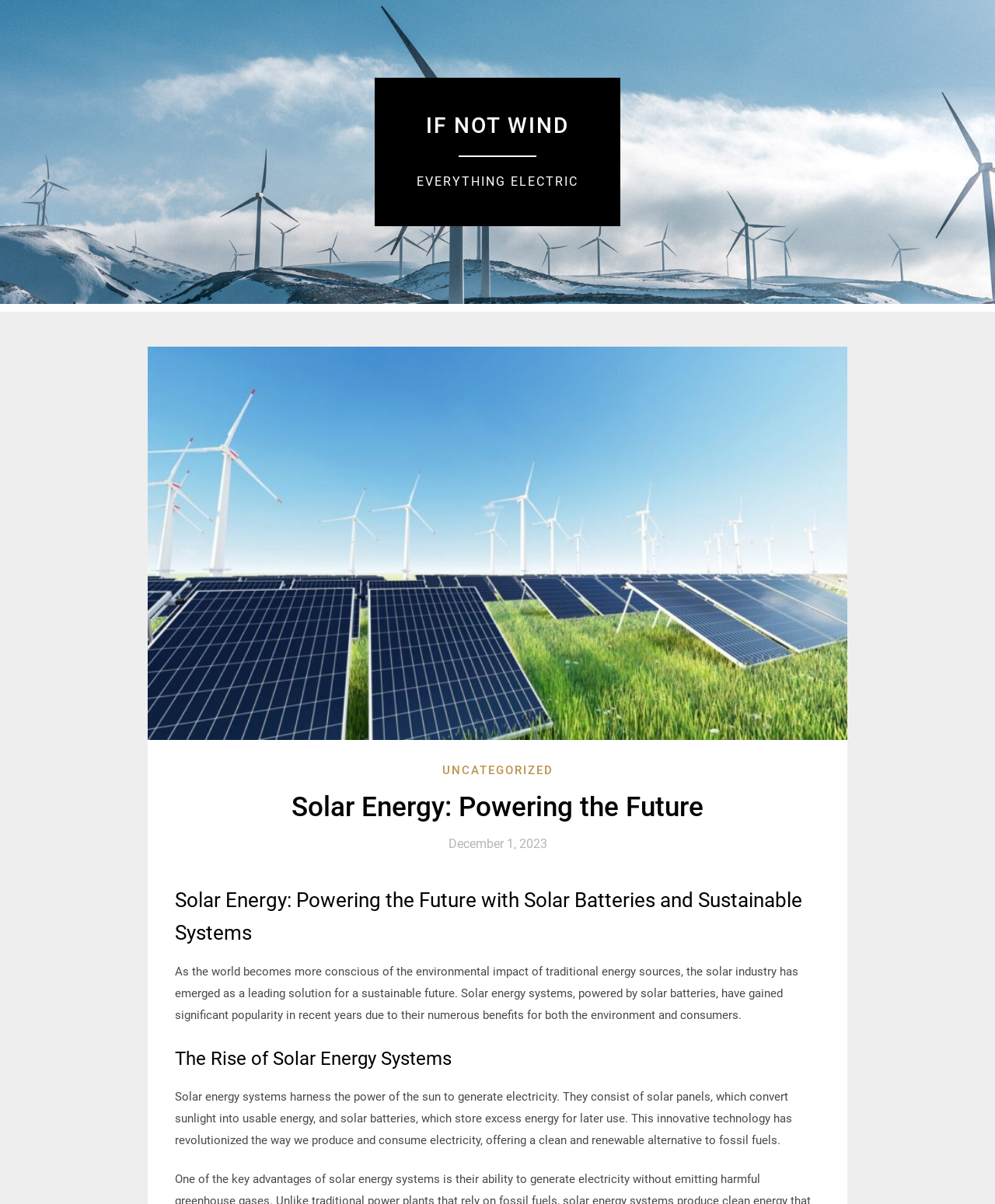What is the benefit of solar energy systems for consumers?
Based on the image, give a one-word or short phrase answer.

Numerous benefits